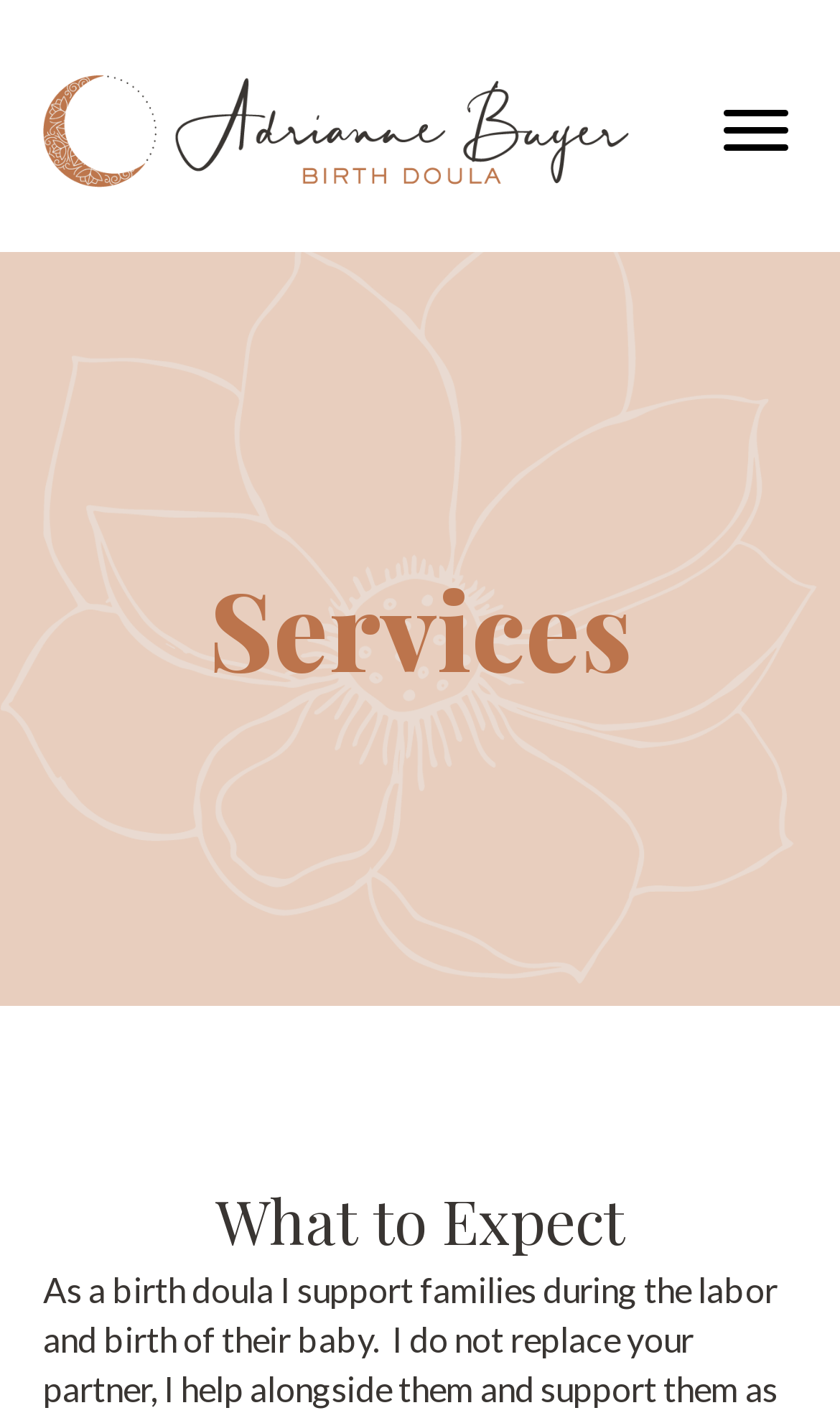Determine the bounding box coordinates for the UI element described. Format the coordinates as (top-left x, top-left y, bottom-right x, bottom-right y) and ensure all values are between 0 and 1. Element description: alt="AB Logo@3x" title="AB Logo@3x"

[0.051, 0.075, 0.749, 0.104]